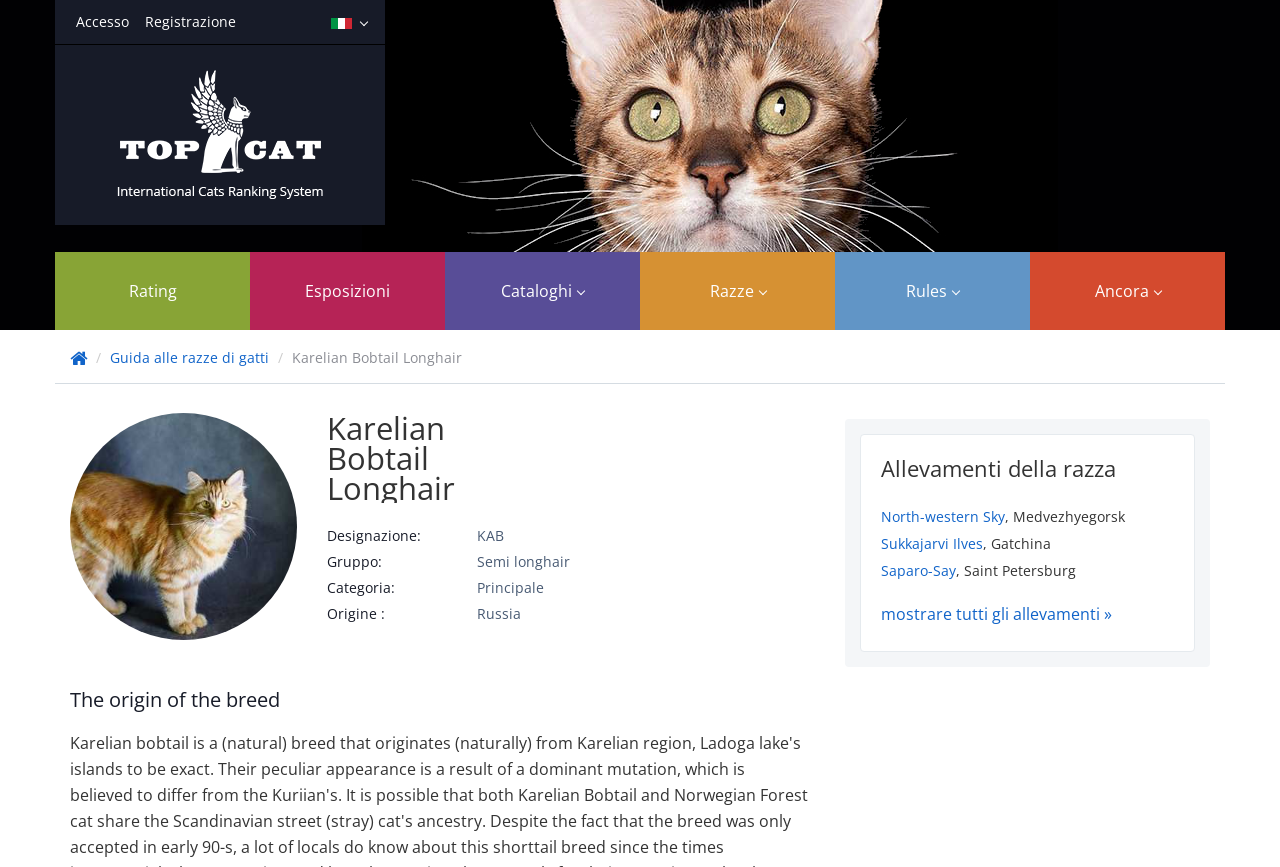Answer the question below using just one word or a short phrase: 
What is the group of the Karelian Bobtail Longhair?

Semi longhair